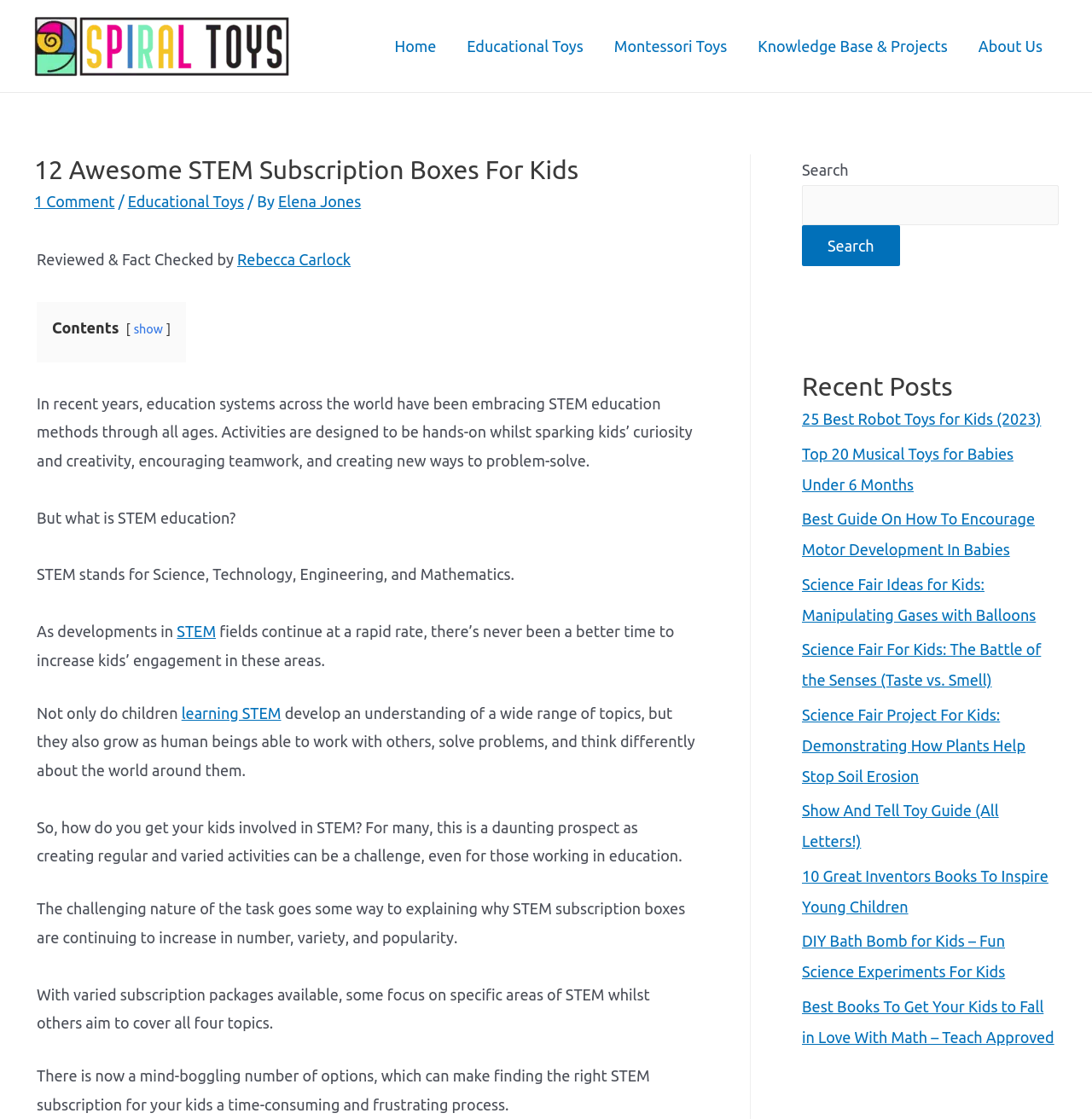Specify the bounding box coordinates of the area to click in order to execute this command: 'View the 'Recent Posts''. The coordinates should consist of four float numbers ranging from 0 to 1, and should be formatted as [left, top, right, bottom].

[0.734, 0.331, 0.968, 0.361]